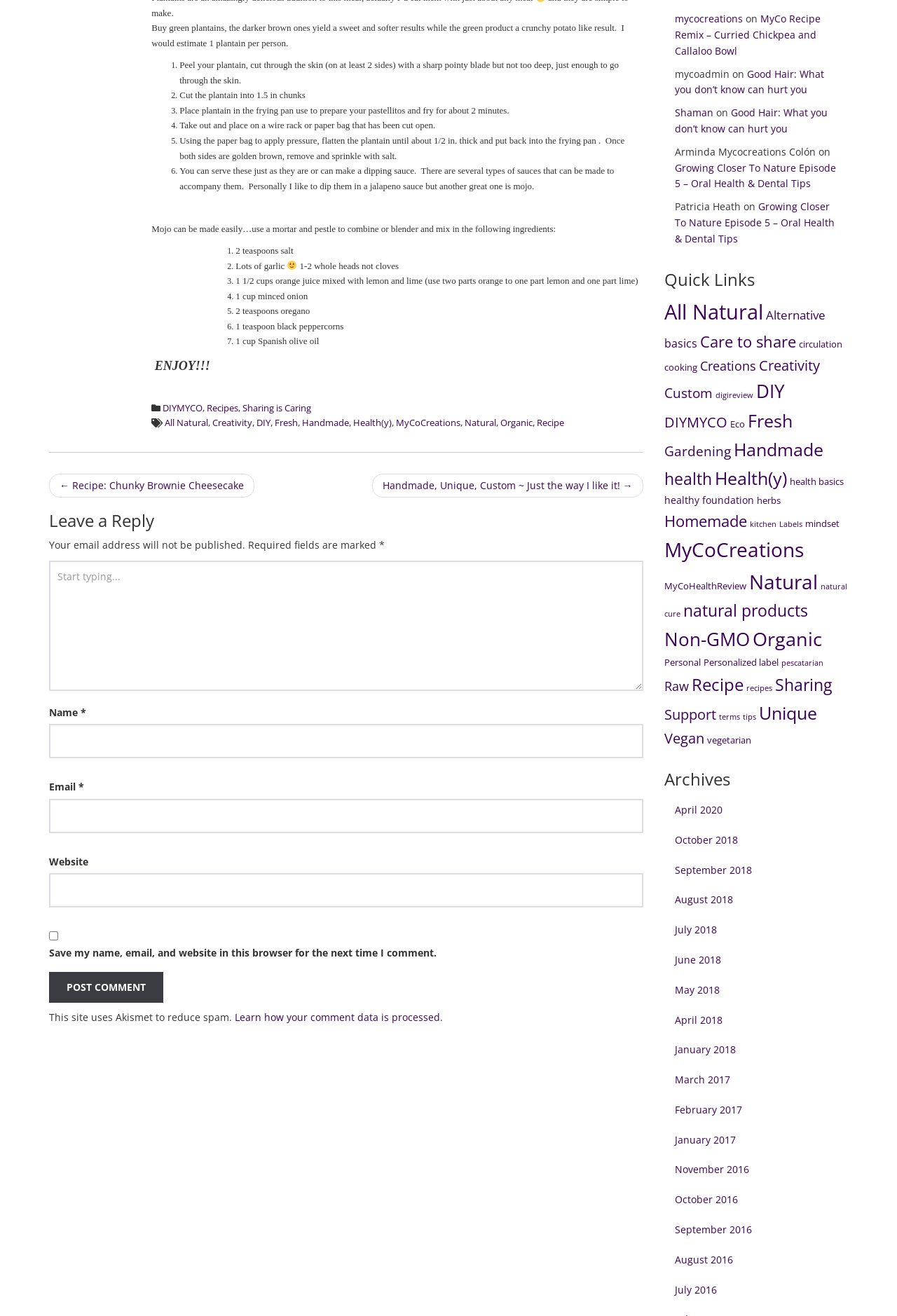From the webpage screenshot, identify the region described by 菜單Menu. Provide the bounding box coordinates as (top-left x, top-left y, bottom-right x, bottom-right y), with each value being a floating point number between 0 and 1.

None